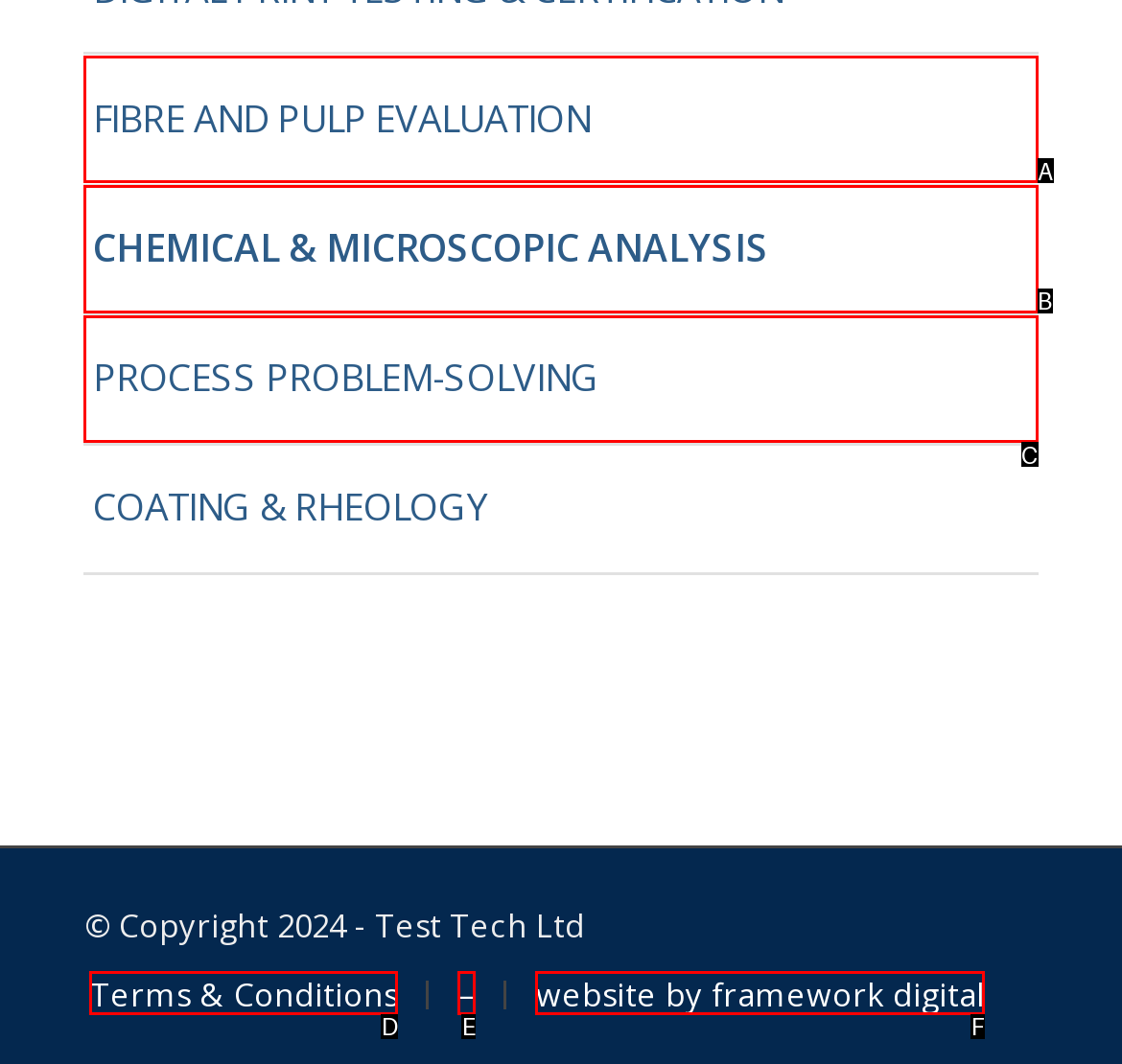Using the provided description: –, select the HTML element that corresponds to it. Indicate your choice with the option's letter.

E